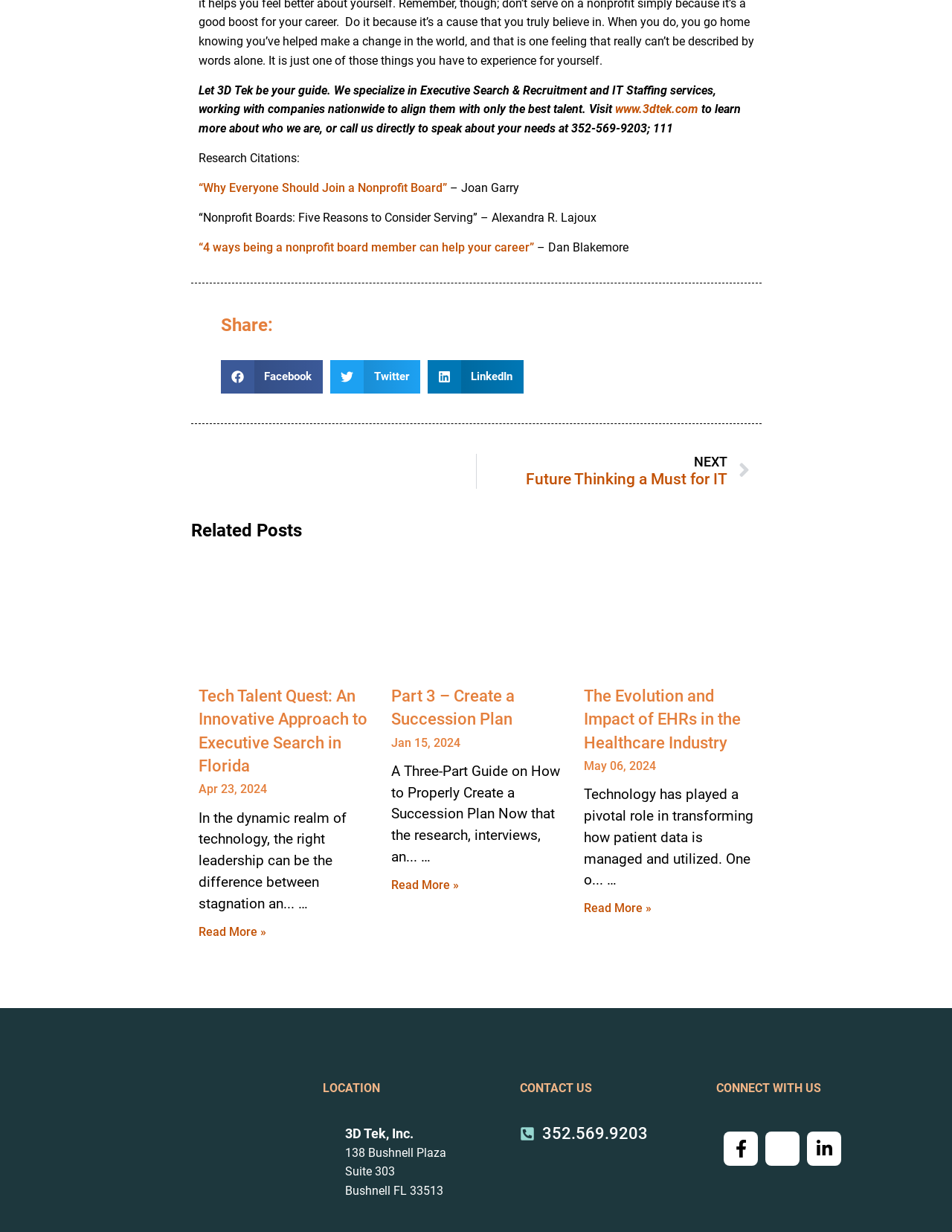What is the topic of the article 'The Evolution and Impact of EHRs in the Healthcare Industry'?
Could you answer the question with a detailed and thorough explanation?

The topic of the article 'The Evolution and Impact of EHRs in the Healthcare Industry' can be inferred from its title, which suggests that it is about the impact of Electronic Health Records (EHRs) on the healthcare industry.